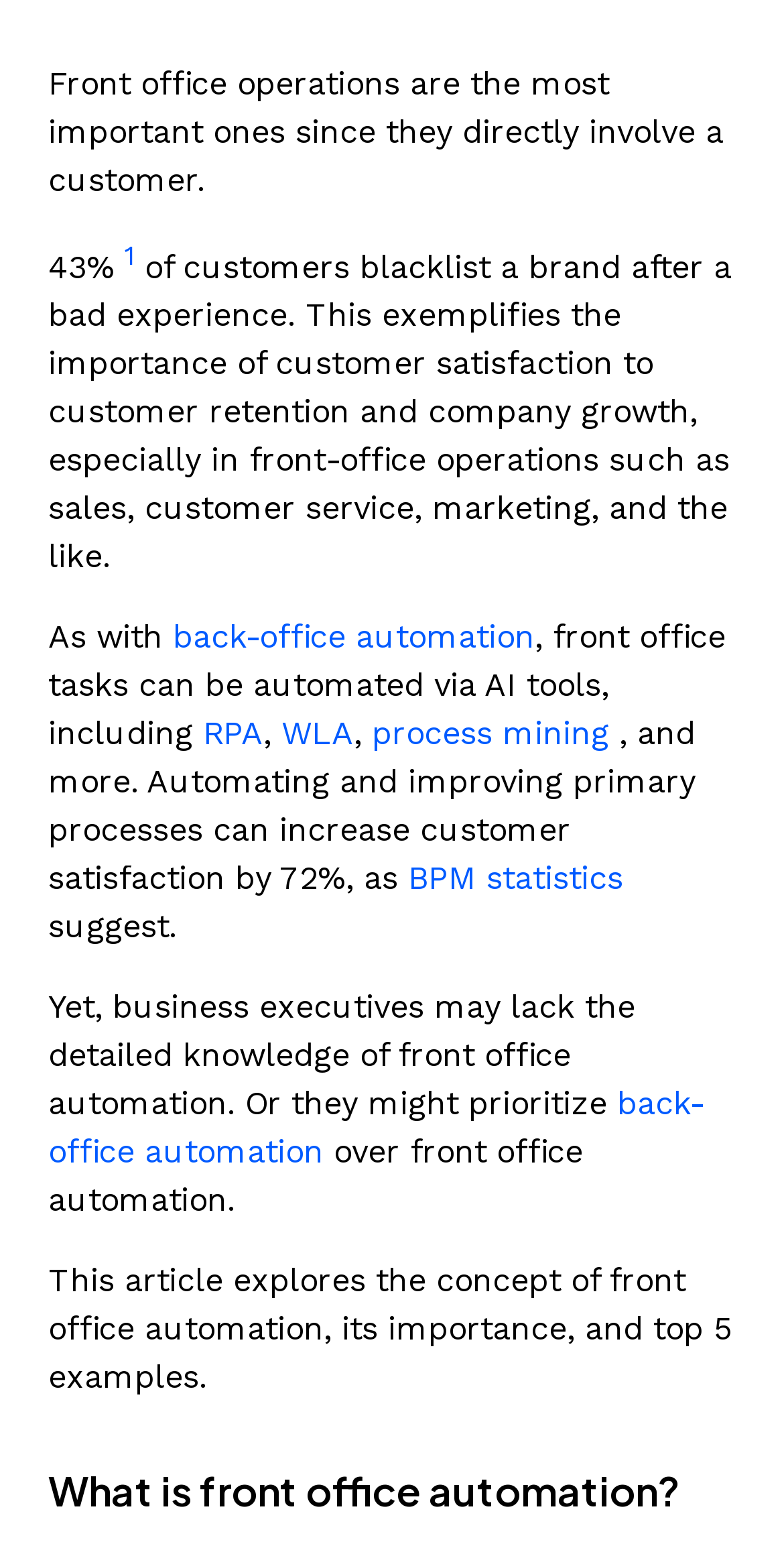Identify the bounding box for the described UI element. Provide the coordinates in (top-left x, top-left y, bottom-right x, bottom-right y) format with values ranging from 0 to 1: aria-label="Linkedin"

[0.169, 0.836, 0.231, 0.868]